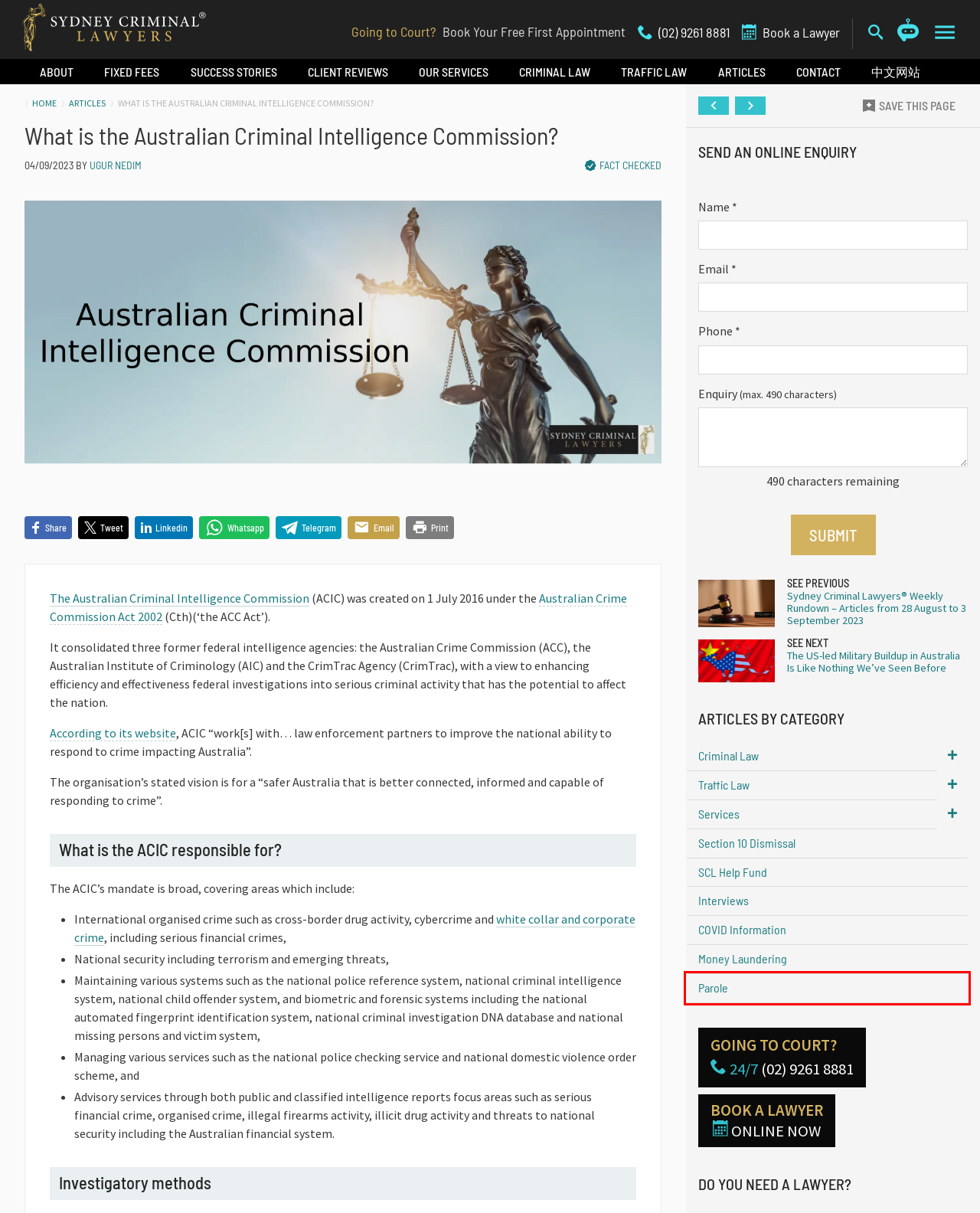View the screenshot of the webpage containing a red bounding box around a UI element. Select the most fitting webpage description for the new page shown after the element in the red bounding box is clicked. Here are the candidates:
A. 澳洲华人社群的刑事律师 | Sydney Criminal Lawyers
B. Parole | Sydney Criminal Lawyers
C. Follow Sydney Criminal Lawyers® for the Latest Criminal & Traffic Law News
D. Sydney's Best Defence Lawyers | Sydney Criminal Lawyers®
E. Traffic Law | Sydney Criminal Lawyers®
F. The US-led Military Buildup in Australia Is Like Nothing We’ve Seen Before
G. Recent Cases | Sydney Criminal Lawyers®
H. Criminal Law | Sydney Criminal Lawyers

B